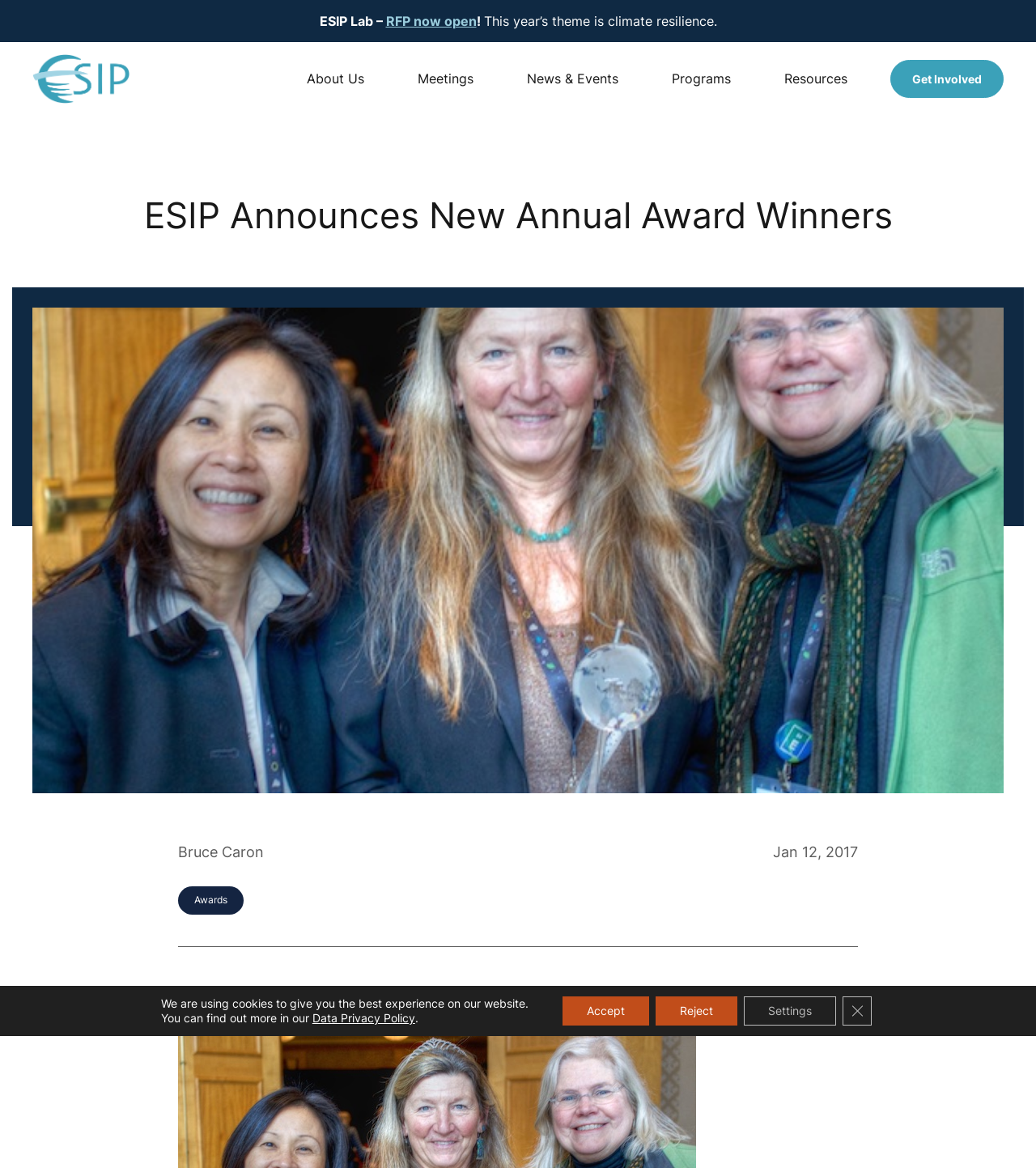Refer to the element description Settings and identify the corresponding bounding box in the screenshot. Format the coordinates as (top-left x, top-left y, bottom-right x, bottom-right y) with values in the range of 0 to 1.

[0.718, 0.853, 0.807, 0.878]